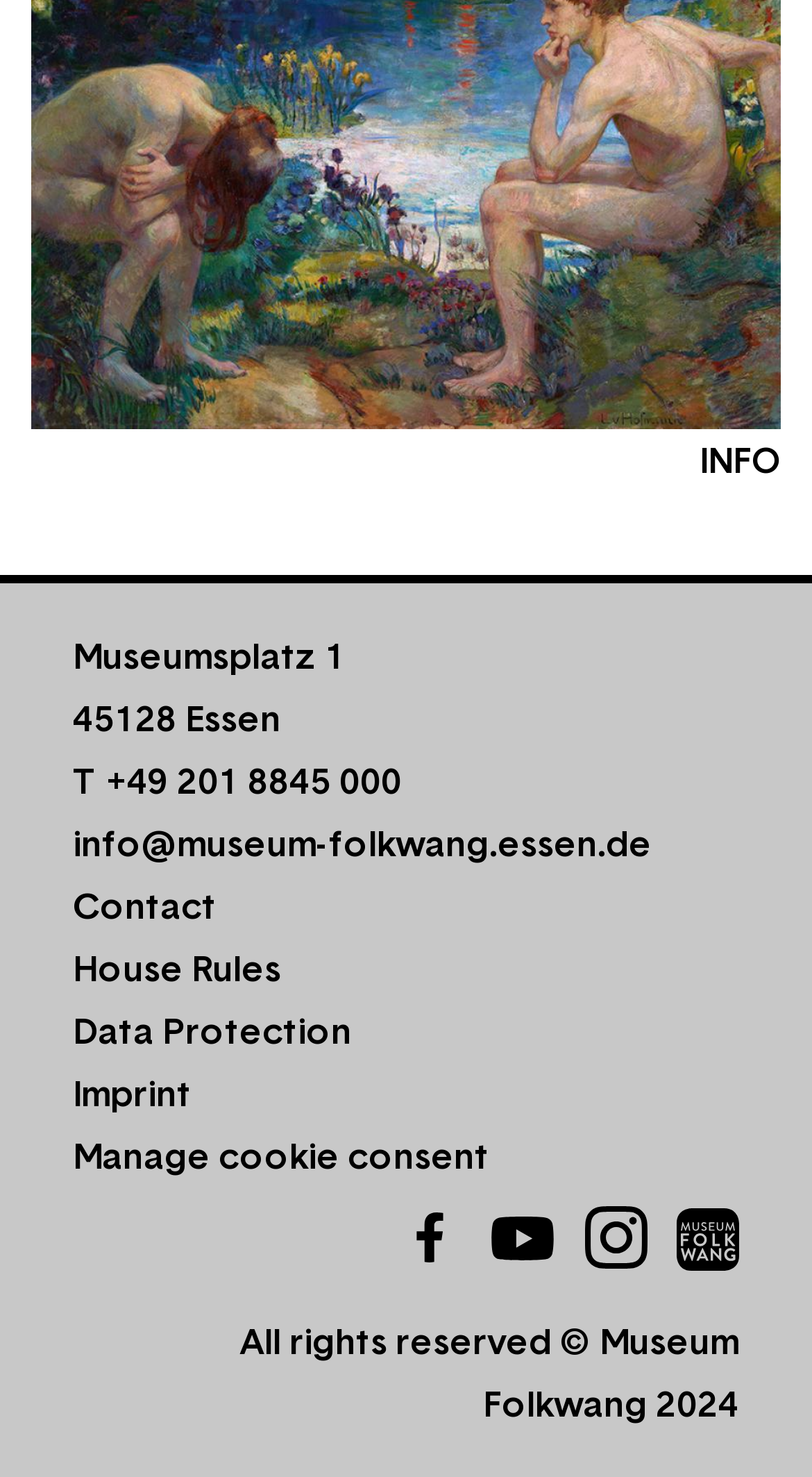Point out the bounding box coordinates of the section to click in order to follow this instruction: "Follow Museum Folkwang on Facebook".

[0.49, 0.817, 0.567, 0.859]